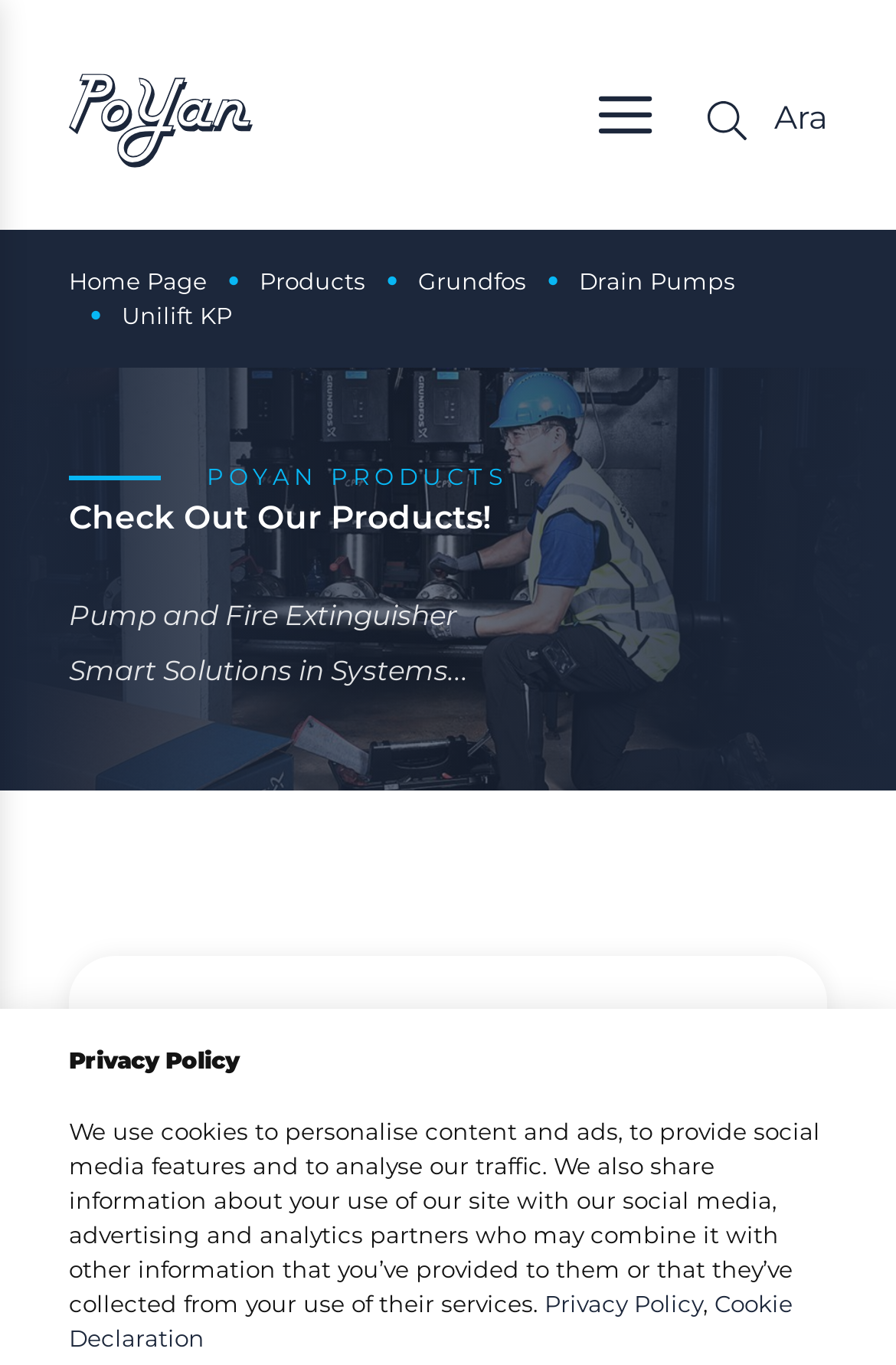Based on the provided description, "Read More", find the bounding box of the corresponding UI element in the screenshot.

None